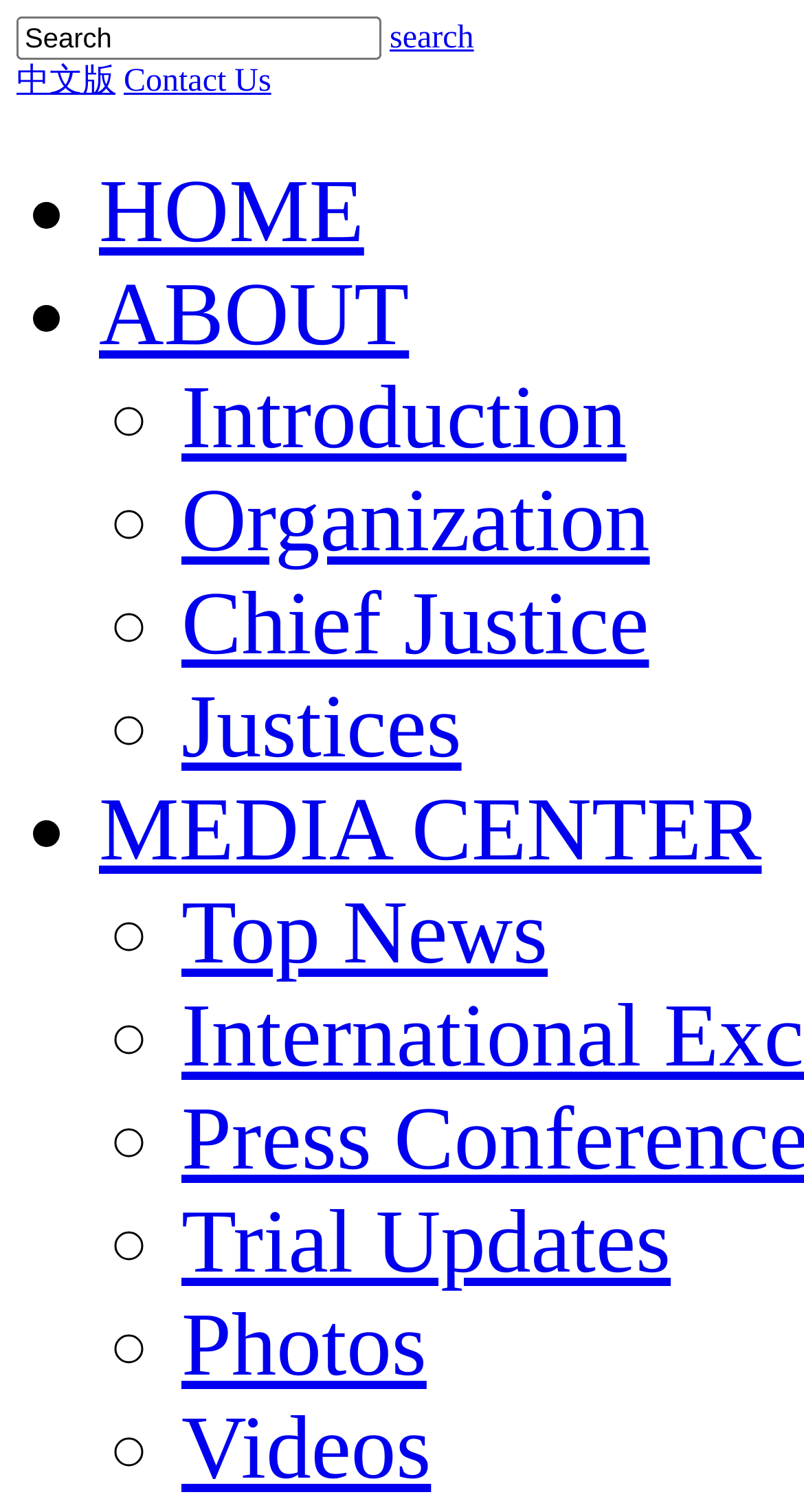Determine the bounding box coordinates of the area to click in order to meet this instruction: "go to home page".

[0.123, 0.108, 0.453, 0.173]